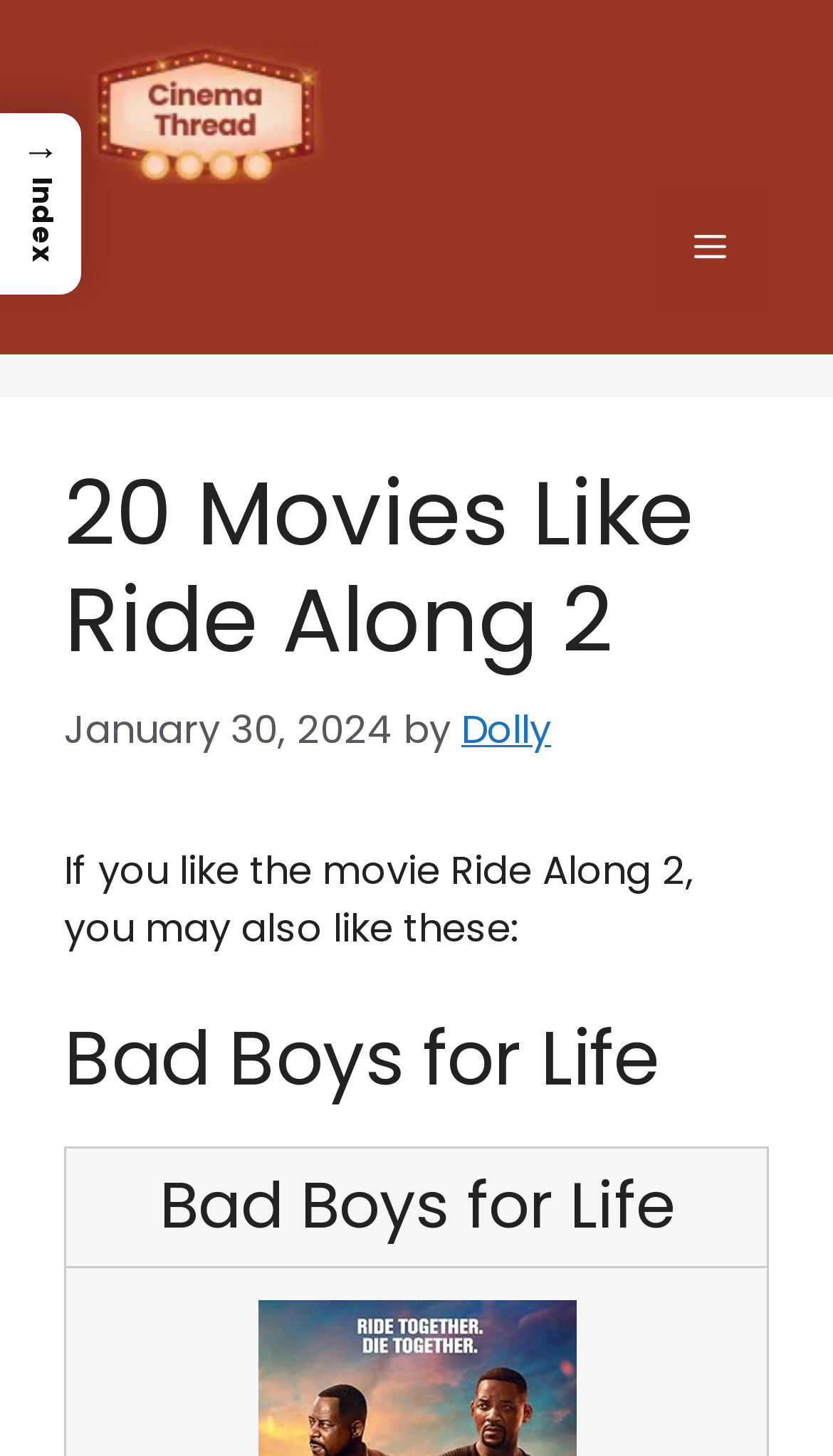Extract the primary heading text from the webpage.

20 Movies Like Ride Along 2